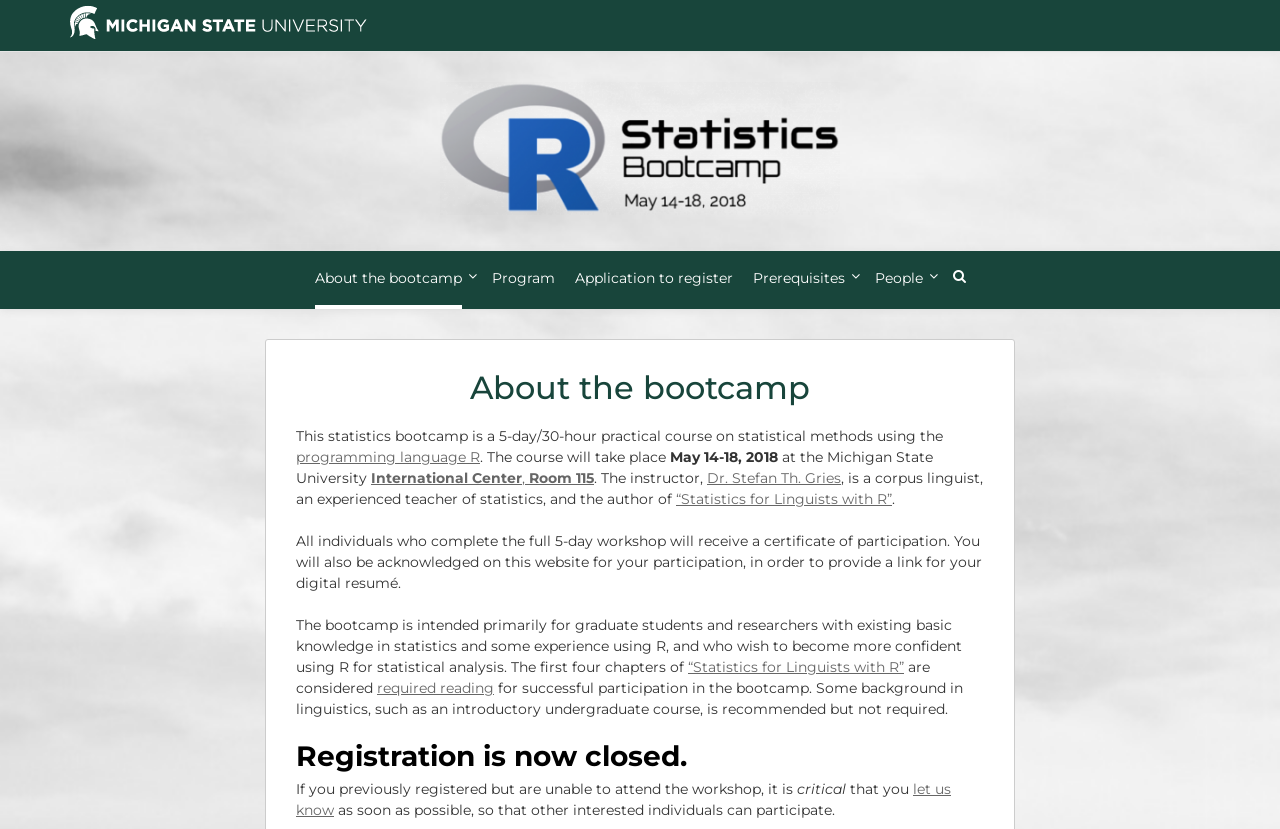Consider the image and give a detailed and elaborate answer to the question: 
What is the recommended background knowledge for participating in the bootcamp?

The answer can be found in the StaticText element 'The bootcamp is intended primarily for graduate students and researchers with existing basic knowledge in statistics and some experience using R...' which describes the recommended background knowledge for participating in the bootcamp.